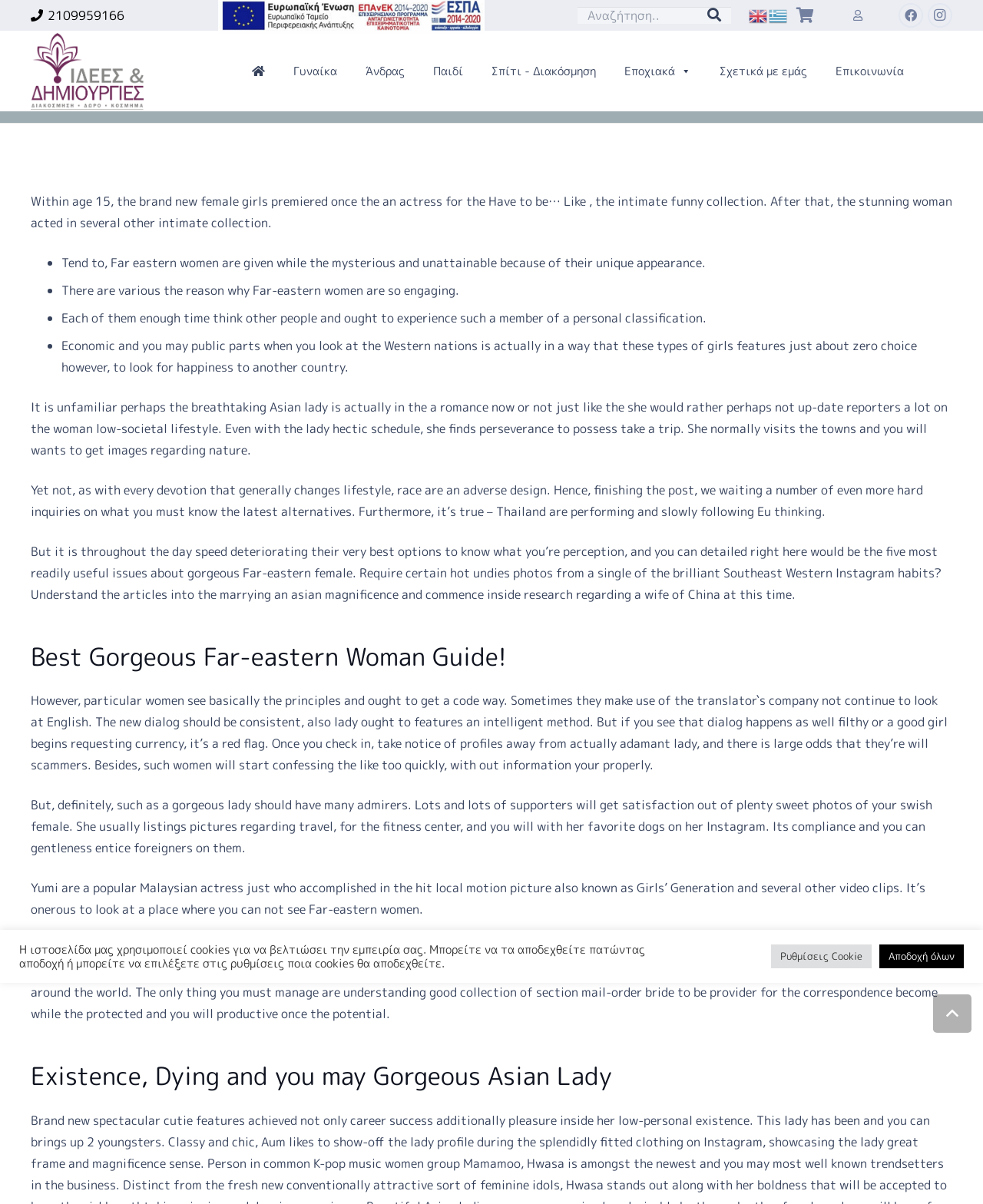Answer the question in a single word or phrase:
What is the topic of the article?

Gorgeous Asian Lady